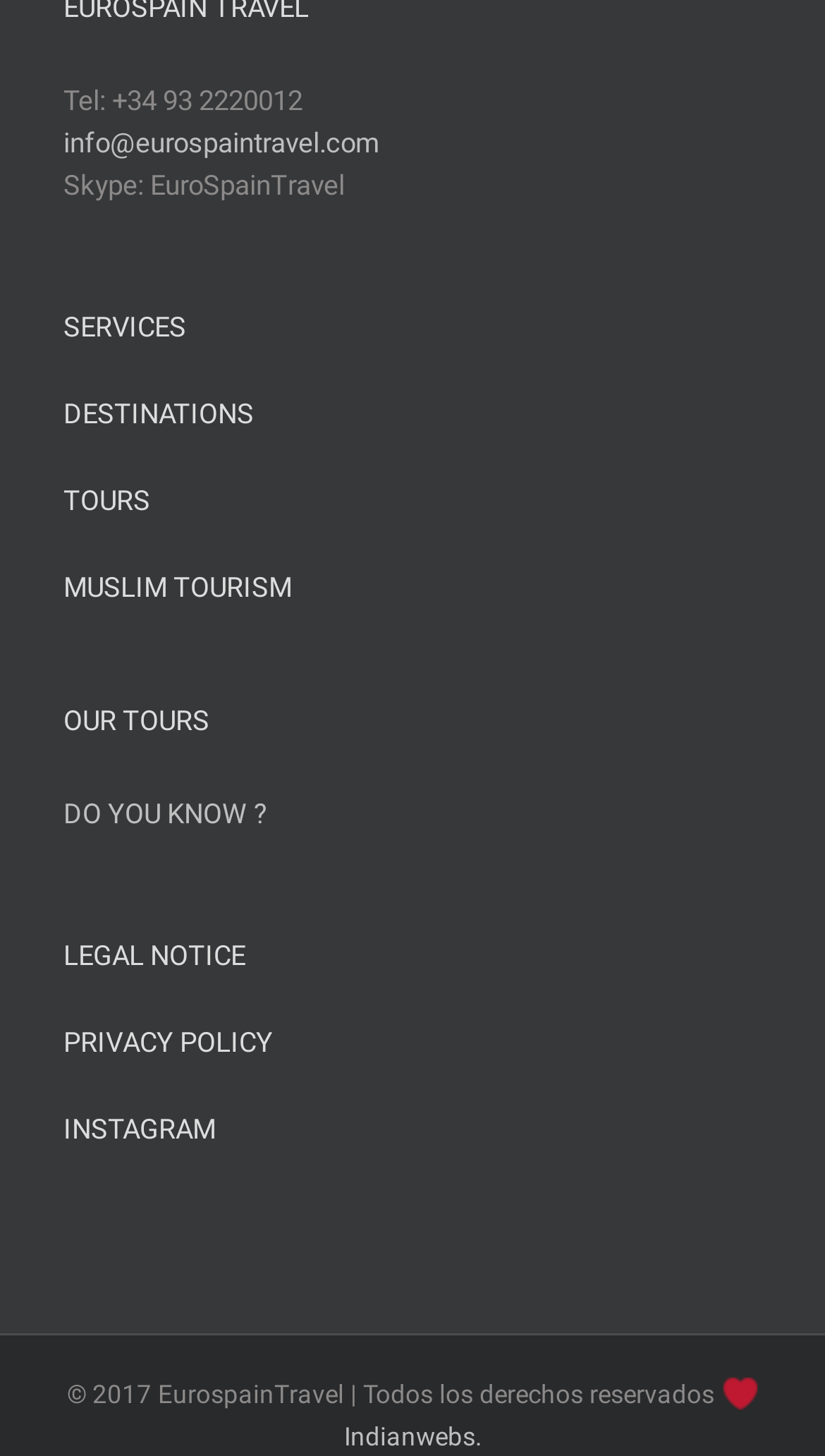Respond to the question below with a concise word or phrase:
How many main navigation links are there?

5